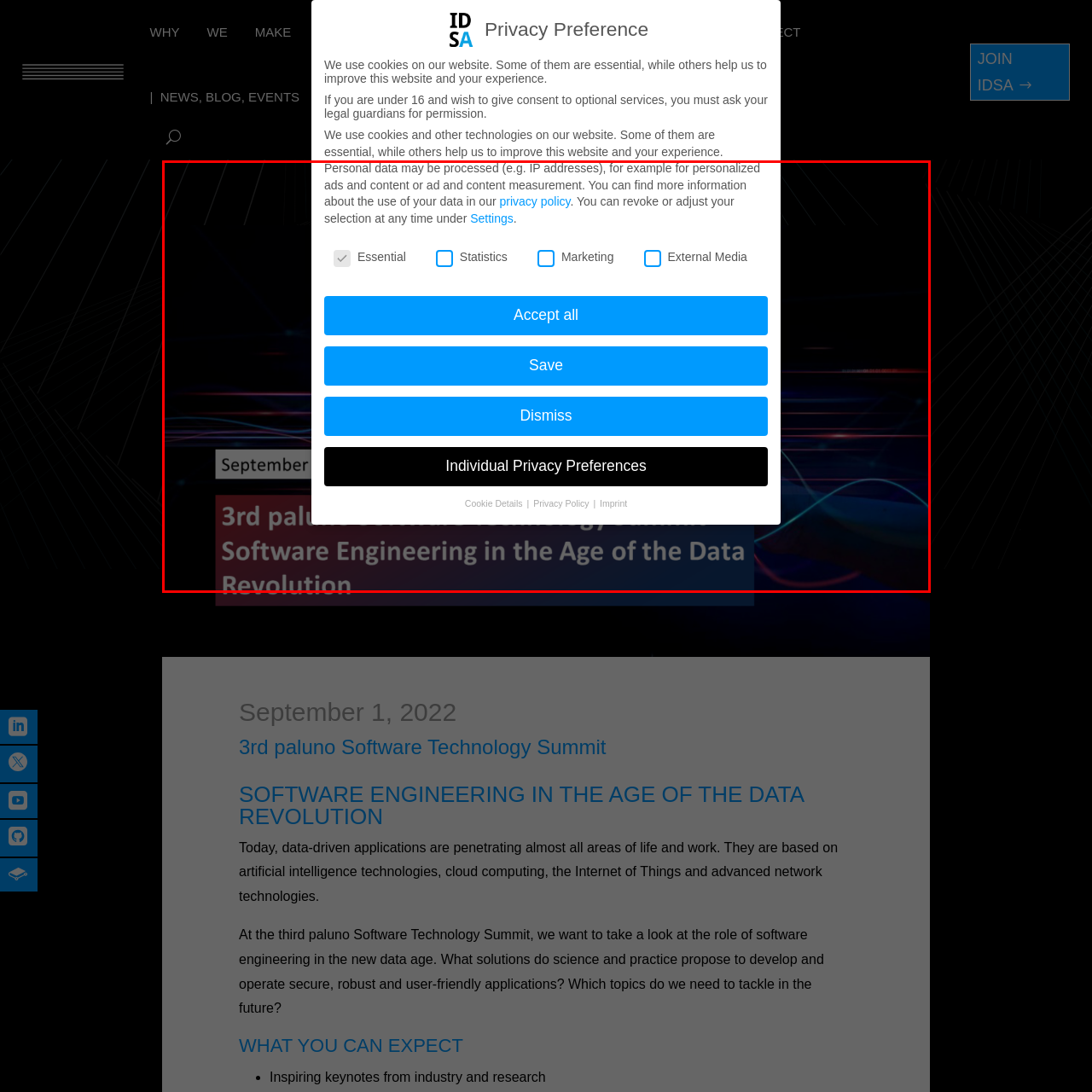Focus on the content within the red box and provide a succinct answer to this question using just one word or phrase: 
What is the purpose of the actionable buttons?

To enhance user experience while respecting privacy concerns